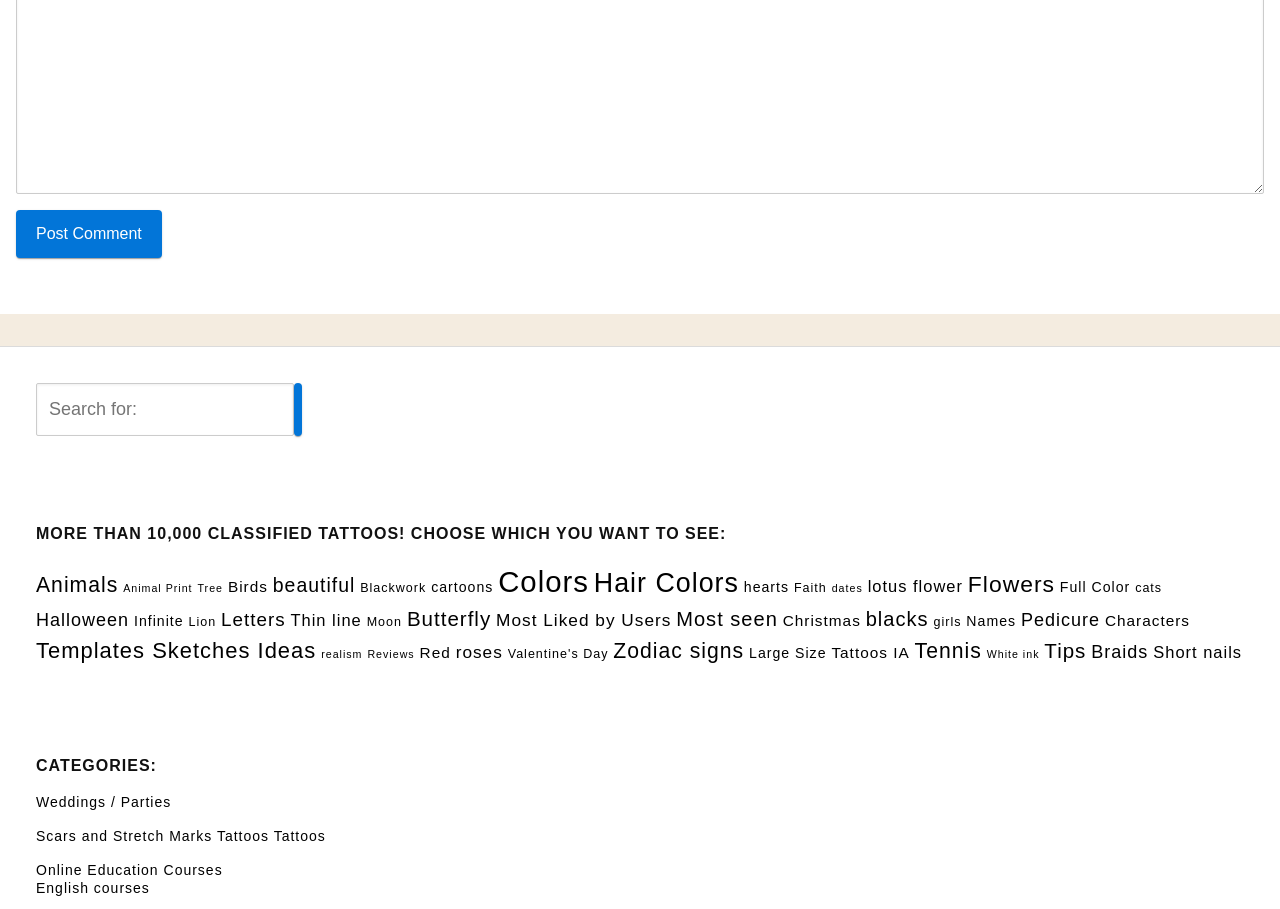Please locate the bounding box coordinates of the element that should be clicked to complete the given instruction: "Explore tattoos with Colors".

[0.389, 0.621, 0.46, 0.658]